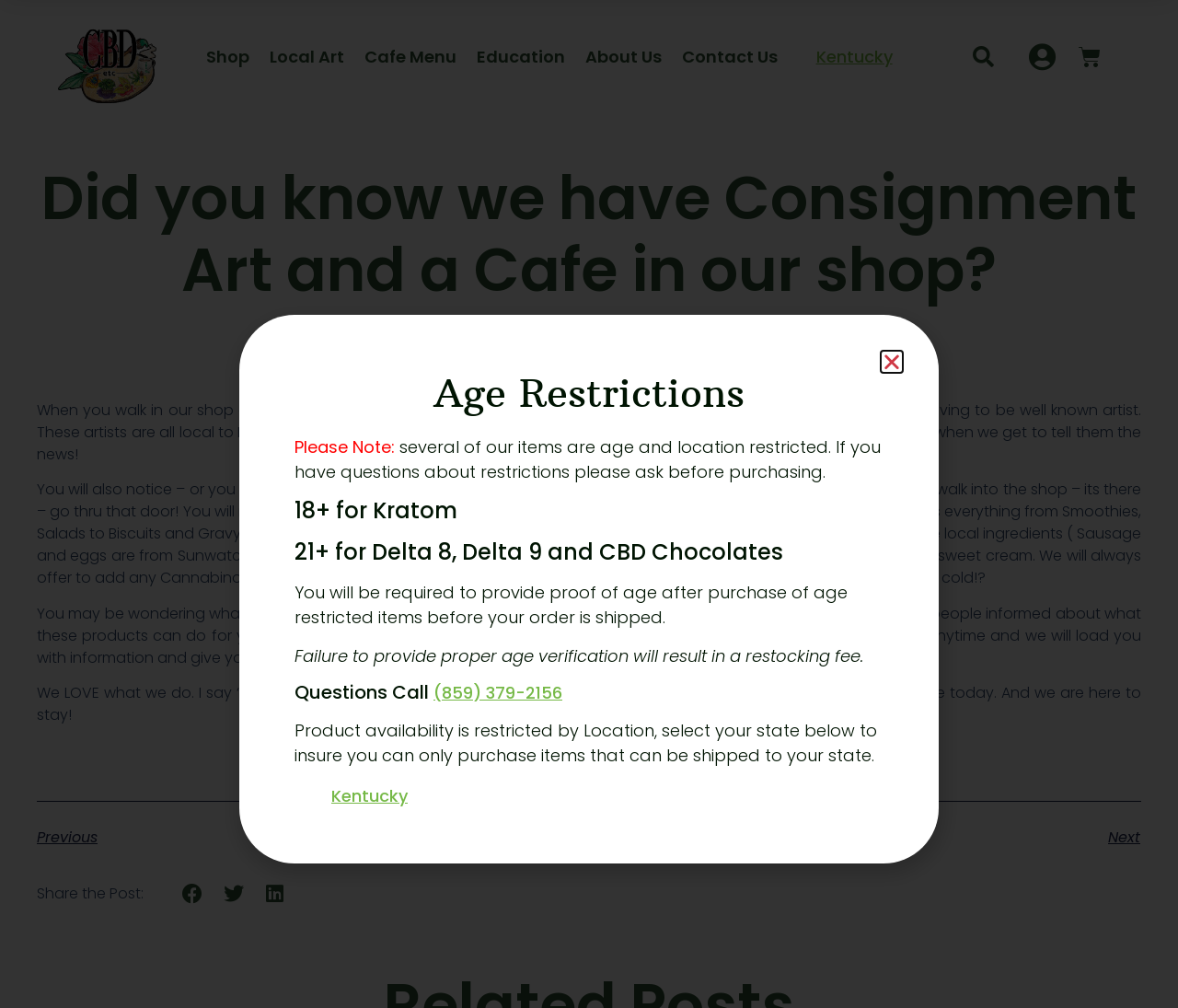What is the address of the shop?
Observe the image and answer the question with a one-word or short phrase response.

1015 Hustonville rd